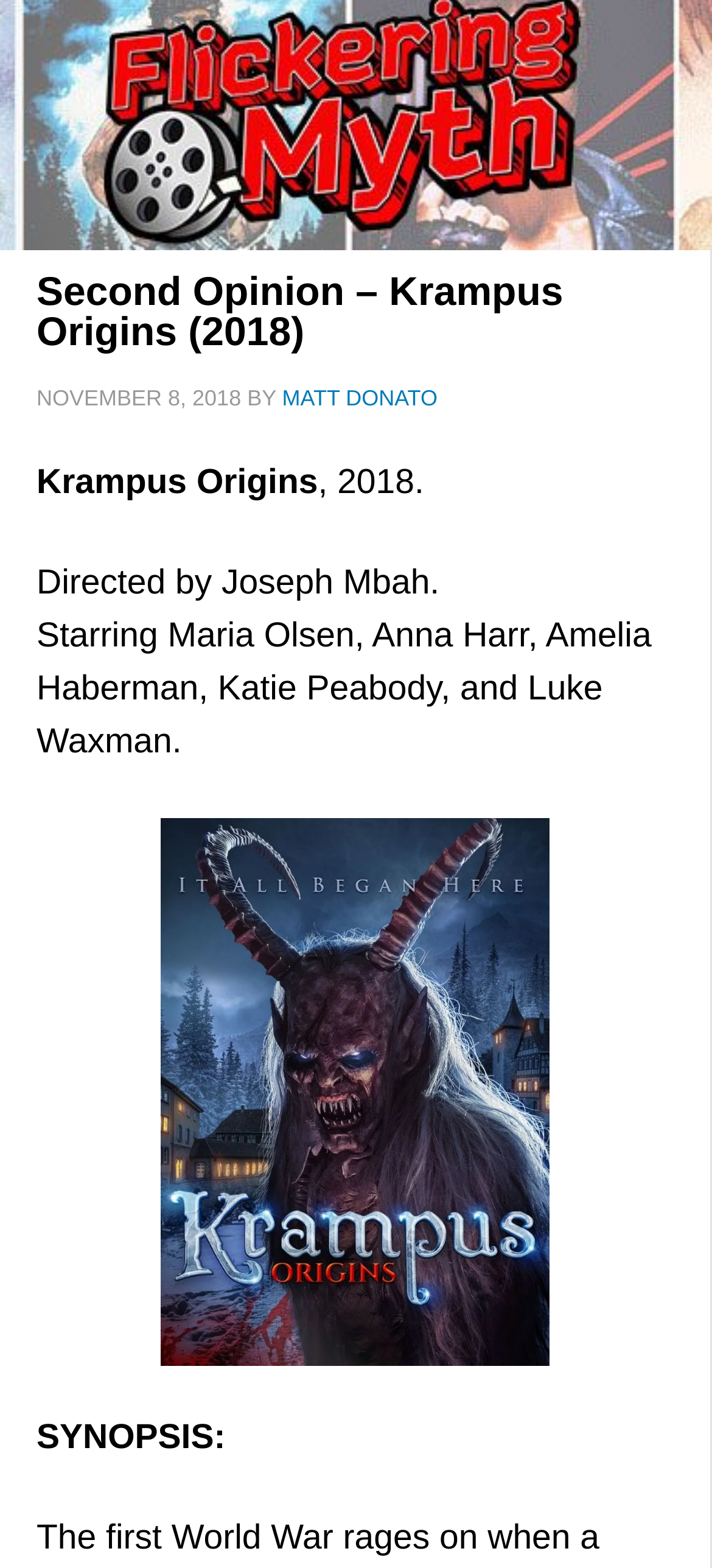What is the release year of Krampus Origins?
Please describe in detail the information shown in the image to answer the question.

I found the release year by looking at the text 'Krampus Origins, 2018.' which is located below the main heading.